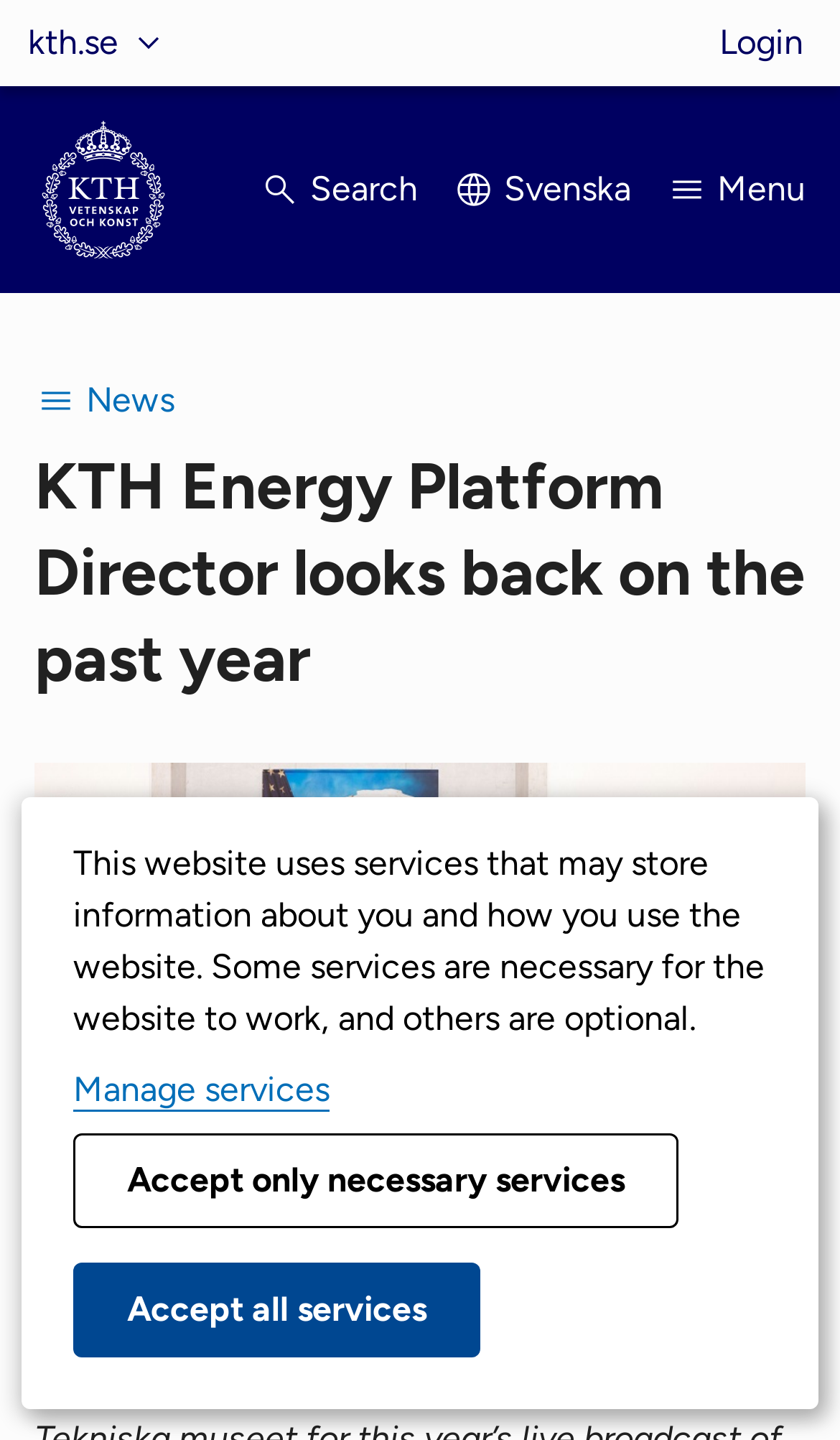Please look at the image and answer the question with a detailed explanation: What is depicted in the image?

I determined what is depicted in the image by reading the image description 'Two persons on a bench.' which suggests that the image shows two people sitting on a bench.